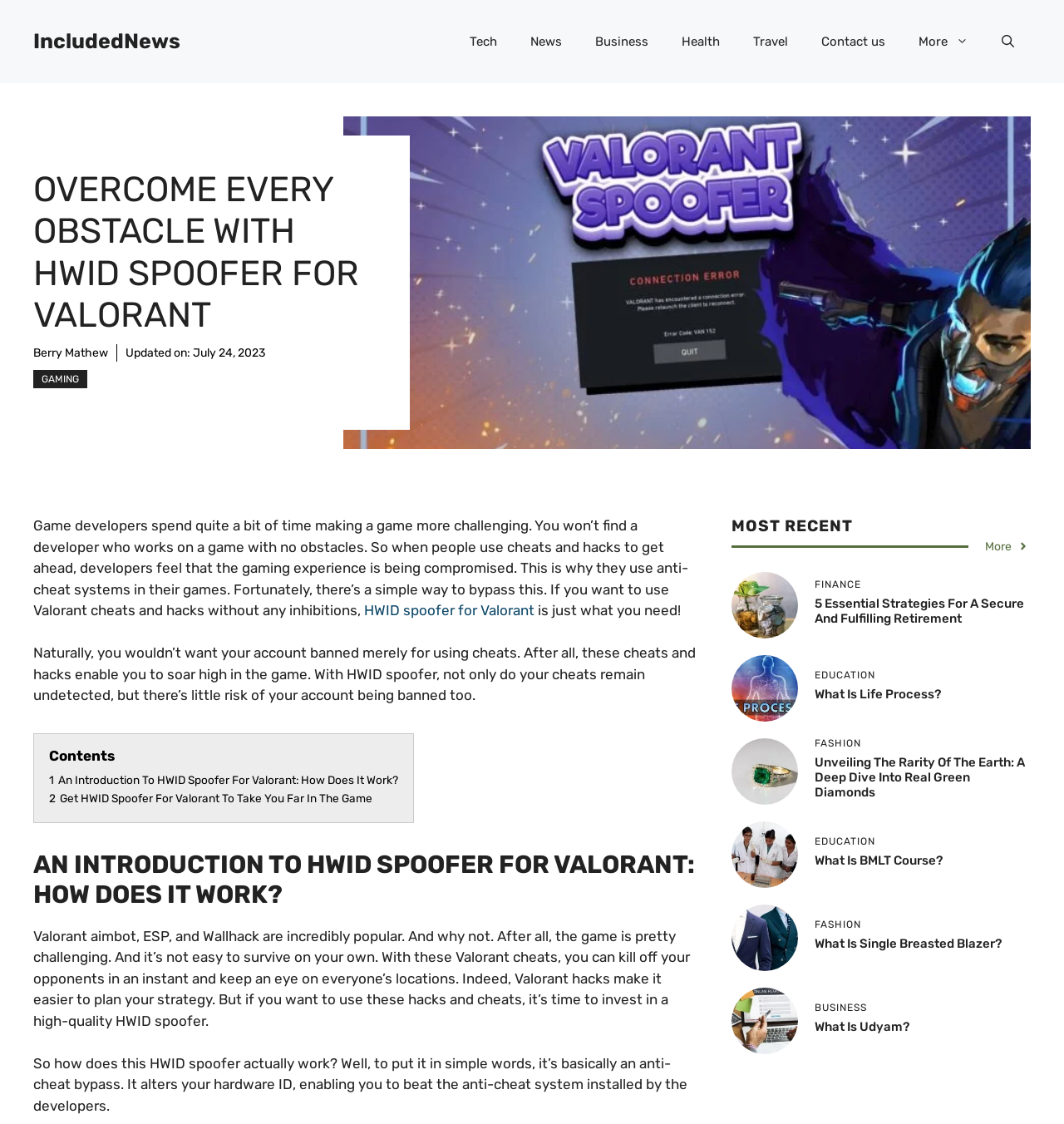Determine the bounding box coordinates for the area that should be clicked to carry out the following instruction: "Click on the 'Tech' link".

[0.426, 0.015, 0.483, 0.059]